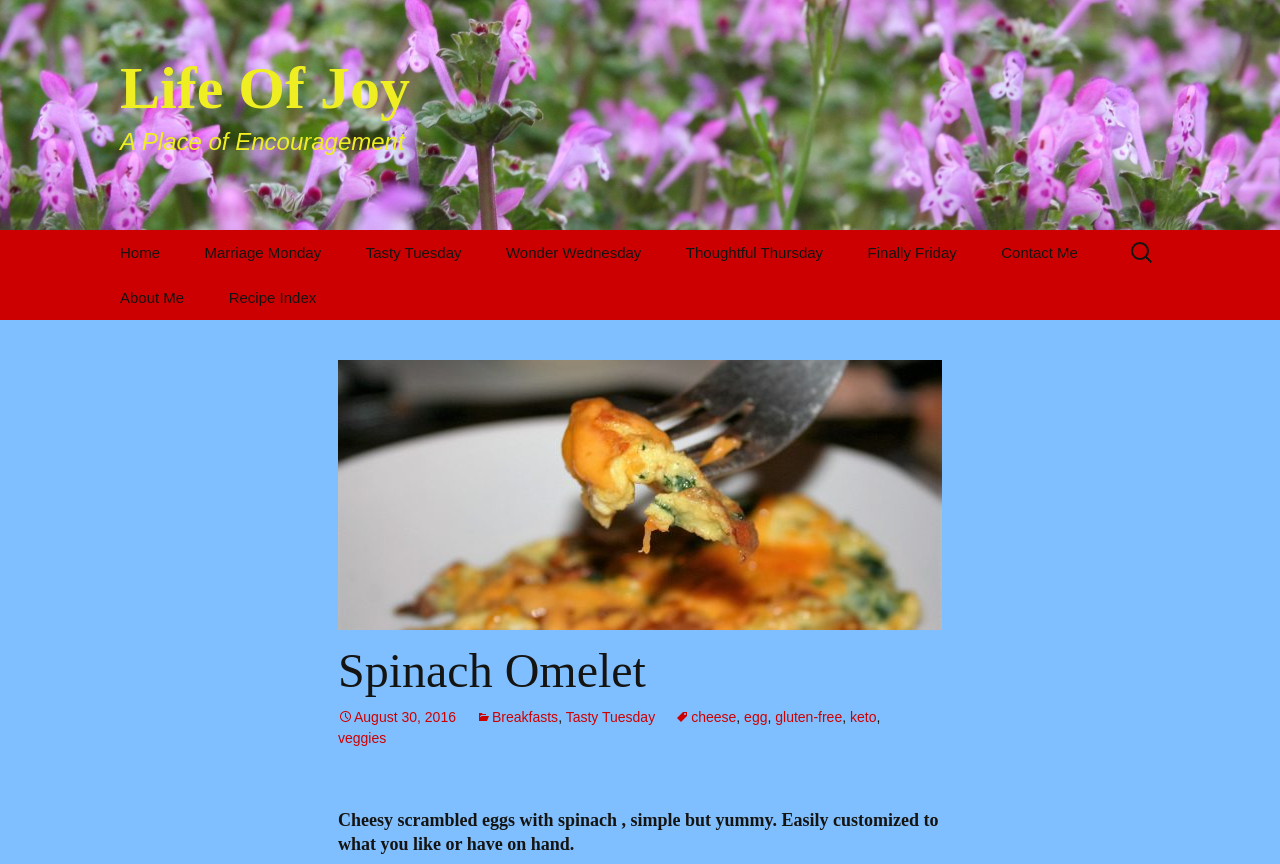Given the element description "August 30, 2016", identify the bounding box of the corresponding UI element.

[0.264, 0.821, 0.356, 0.84]